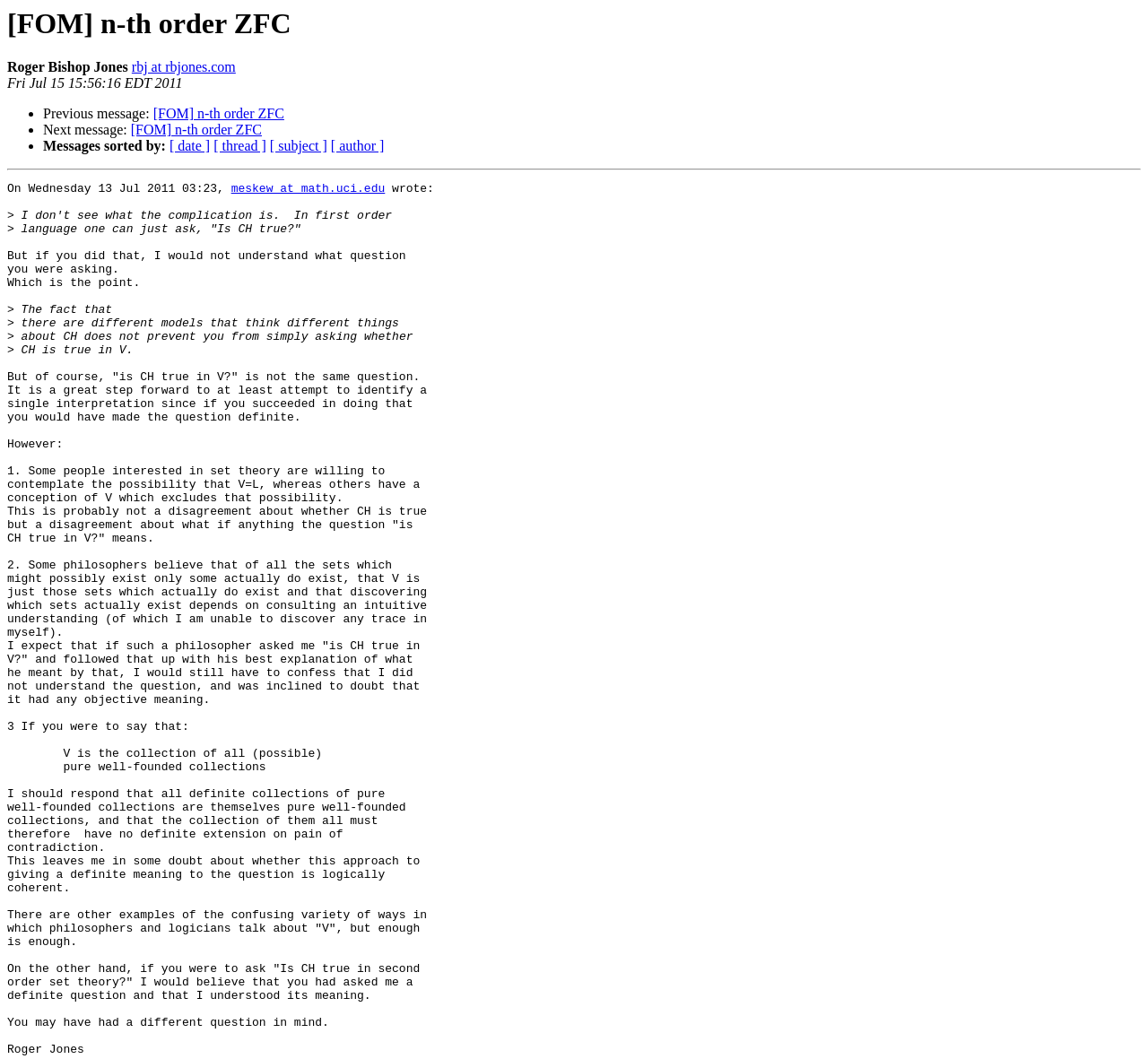Find the headline of the webpage and generate its text content.

[FOM] n-th order ZFC